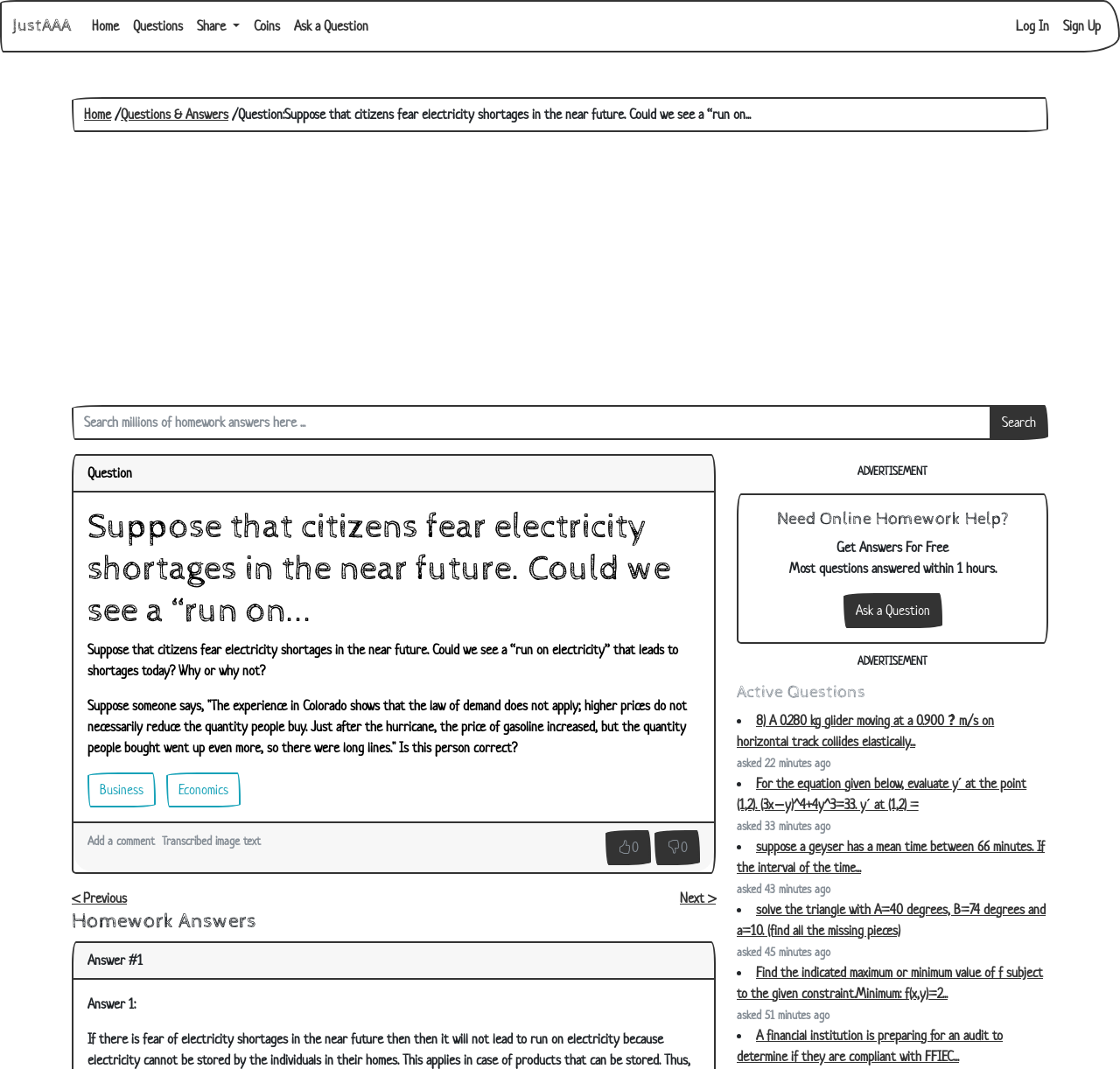Locate the bounding box of the UI element based on this description: "< Previous". Provide four float numbers between 0 and 1 as [left, top, right, bottom].

[0.064, 0.831, 0.113, 0.849]